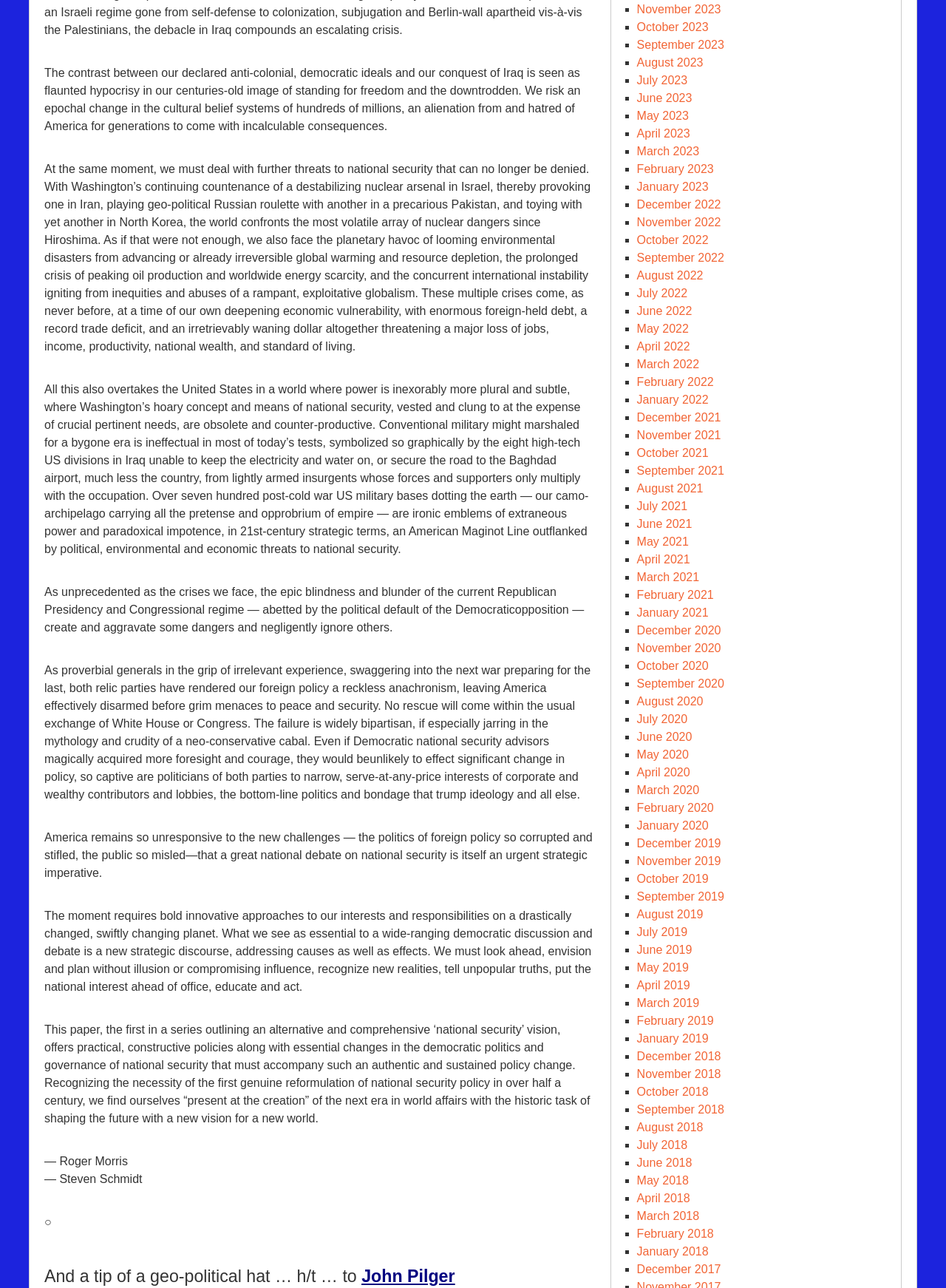What is the main topic of this article?
Use the screenshot to answer the question with a single word or phrase.

National security